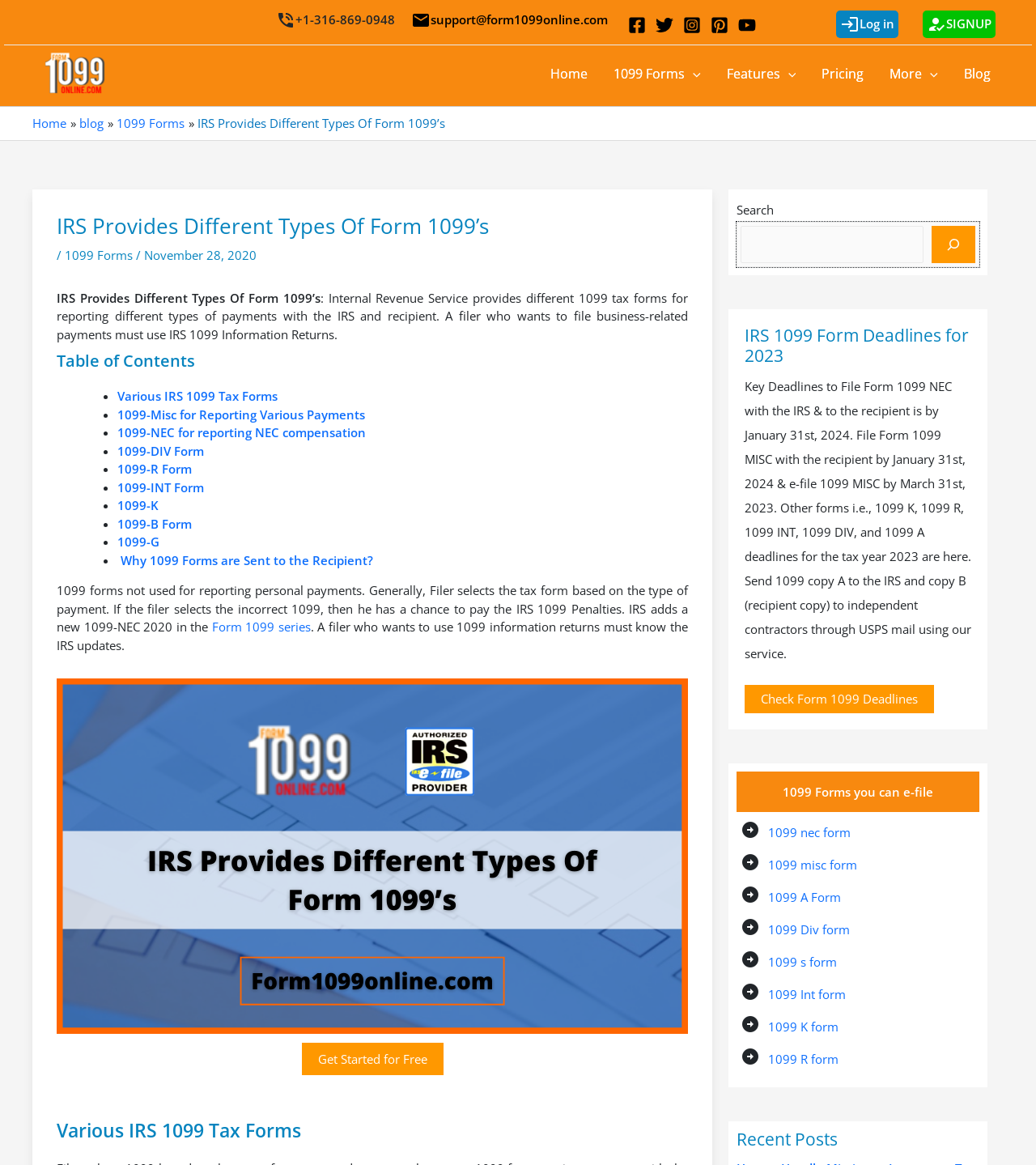Answer the question with a single word or phrase: 
What is the phone number to contact for support?

+1-316-869-0948